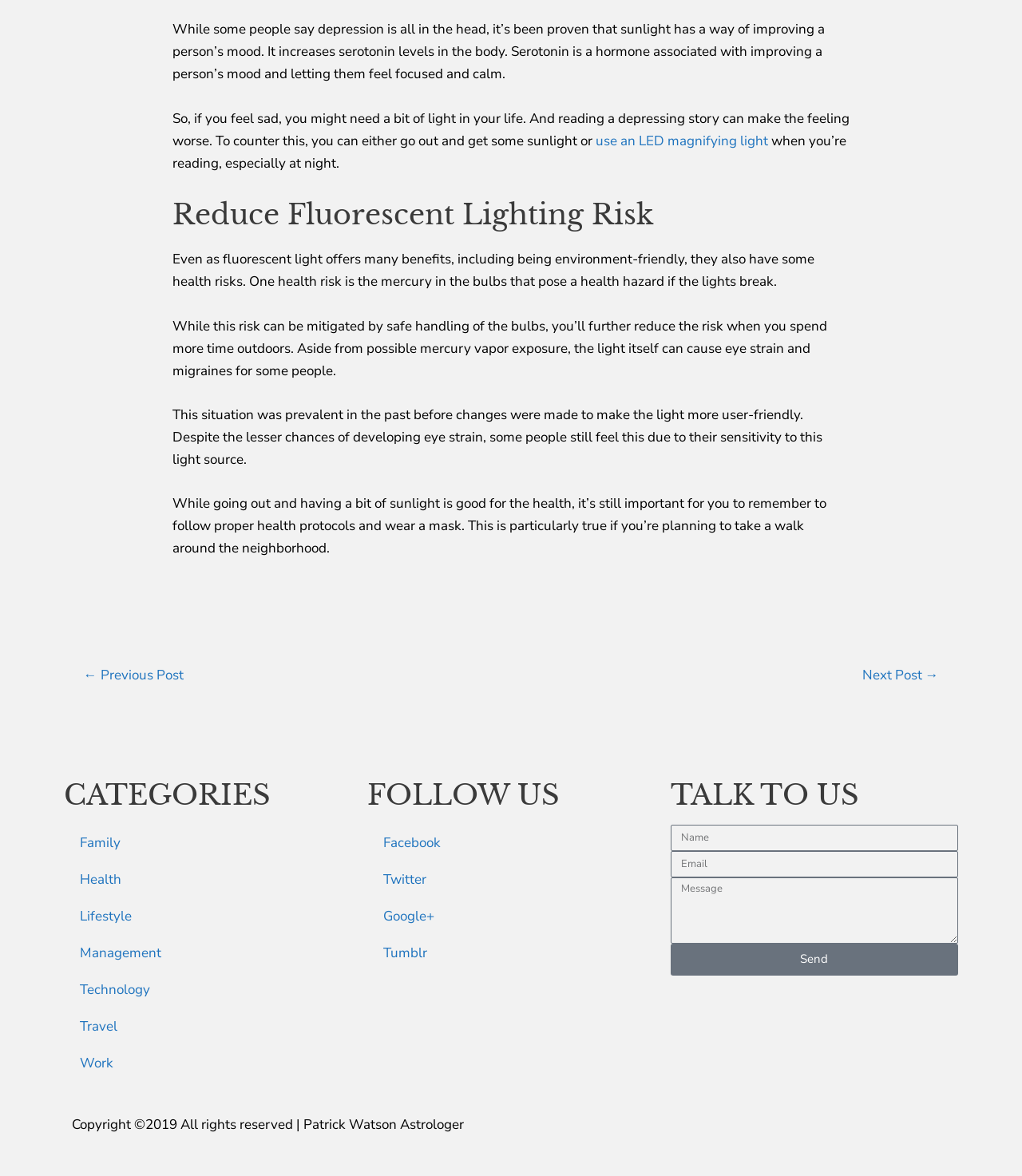Find the bounding box of the UI element described as follows: "use an LED magnifying light".

[0.583, 0.112, 0.751, 0.127]